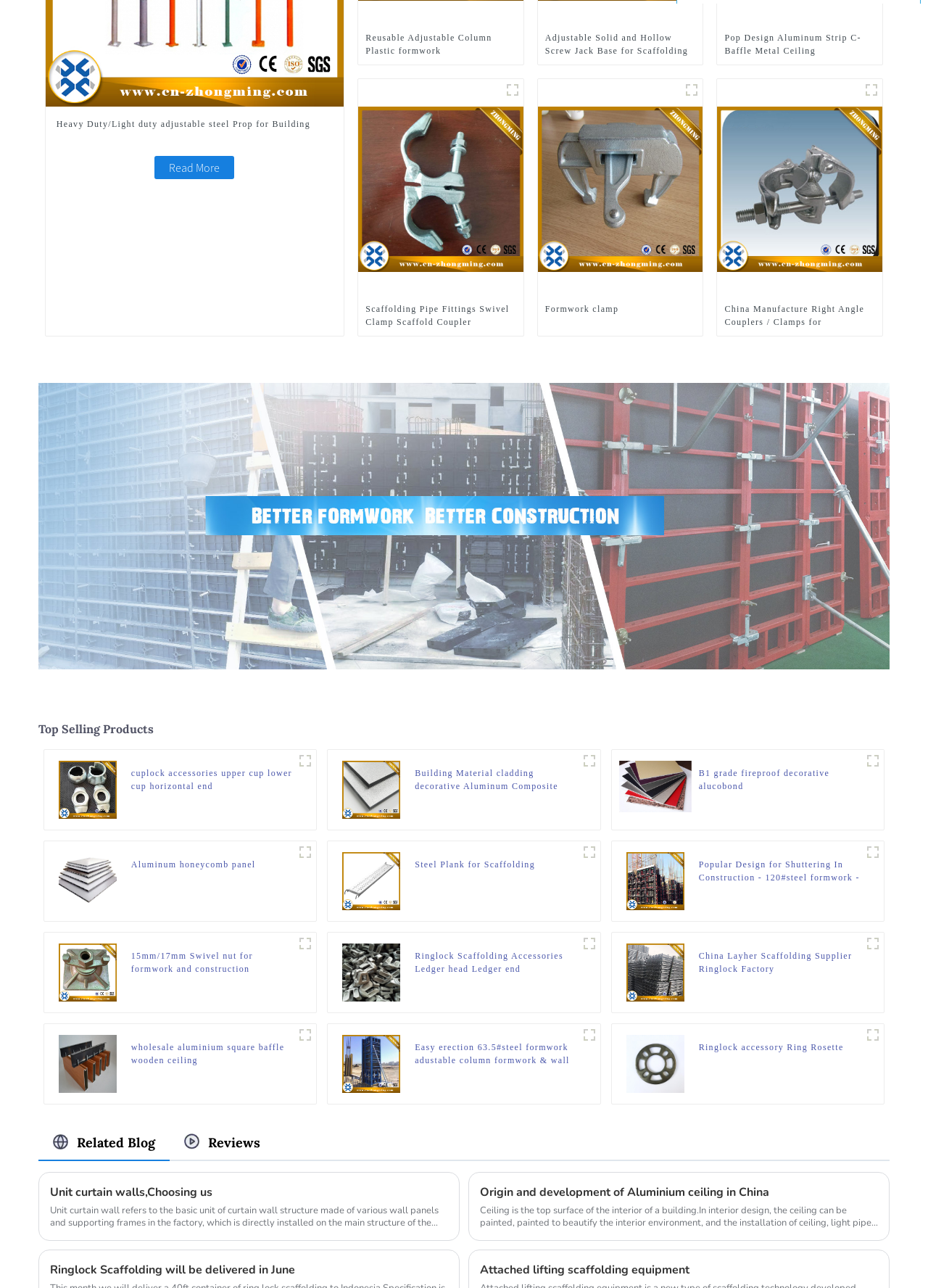Answer in one word or a short phrase: 
What is the product shown in the first figure?

Heavy Duty/Light duty adjustable steel Prop